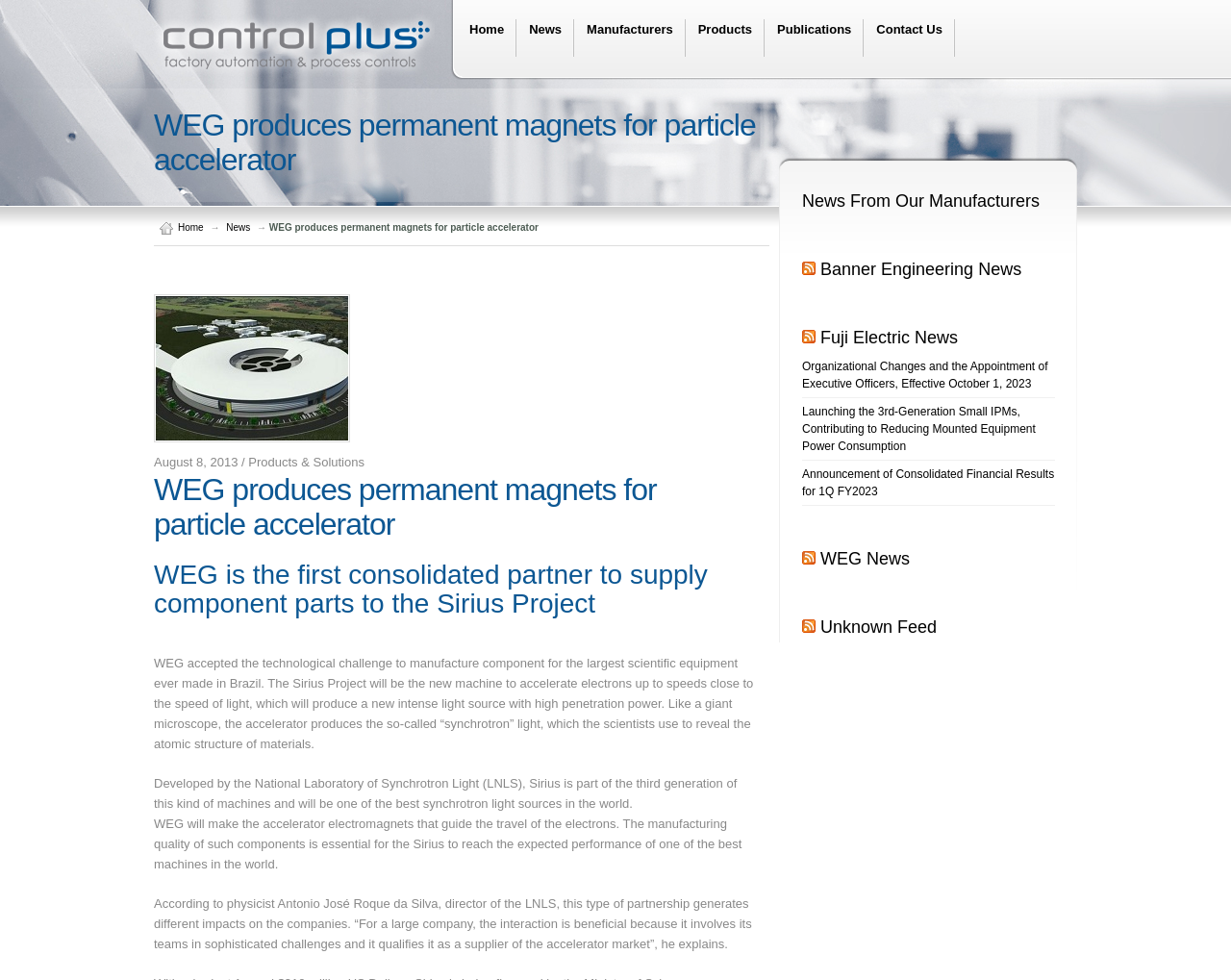Highlight the bounding box coordinates of the element you need to click to perform the following instruction: "Read the 'News From Our Manufacturers' section."

[0.652, 0.19, 0.857, 0.22]